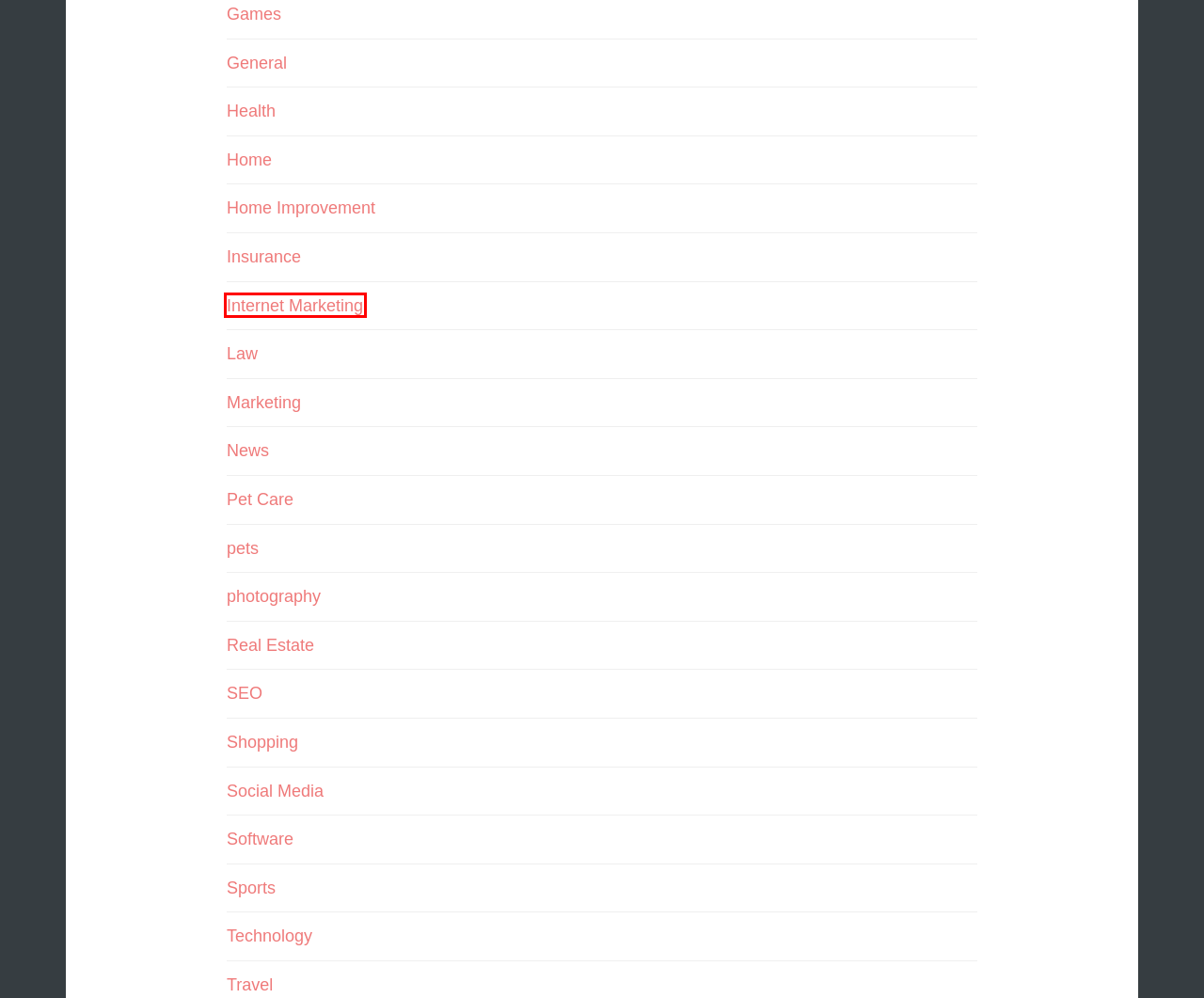You are given a webpage screenshot where a red bounding box highlights an element. Determine the most fitting webpage description for the new page that loads after clicking the element within the red bounding box. Here are the candidates:
A. Pets – Health Awareness
B. Marketing – Health Awareness
C. Law – Health Awareness
D. Photography – Health Awareness
E. Travel – Health Awareness
F. Shopping – Health Awareness
G. Internet Marketing – Health Awareness
H. News – Health Awareness

G